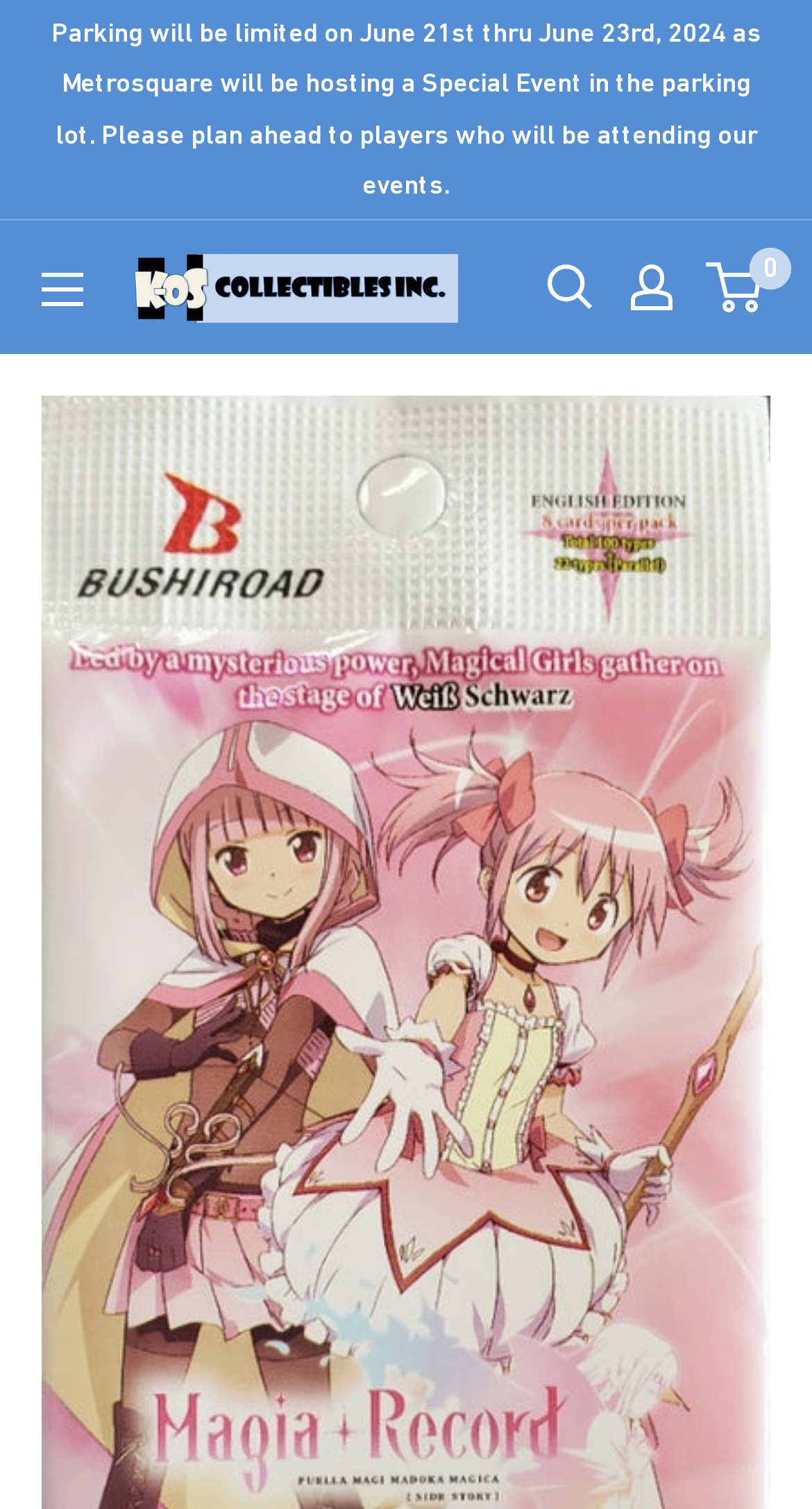Respond to the following question with a brief word or phrase:
What is the purpose of the button on the top right?

Open menu